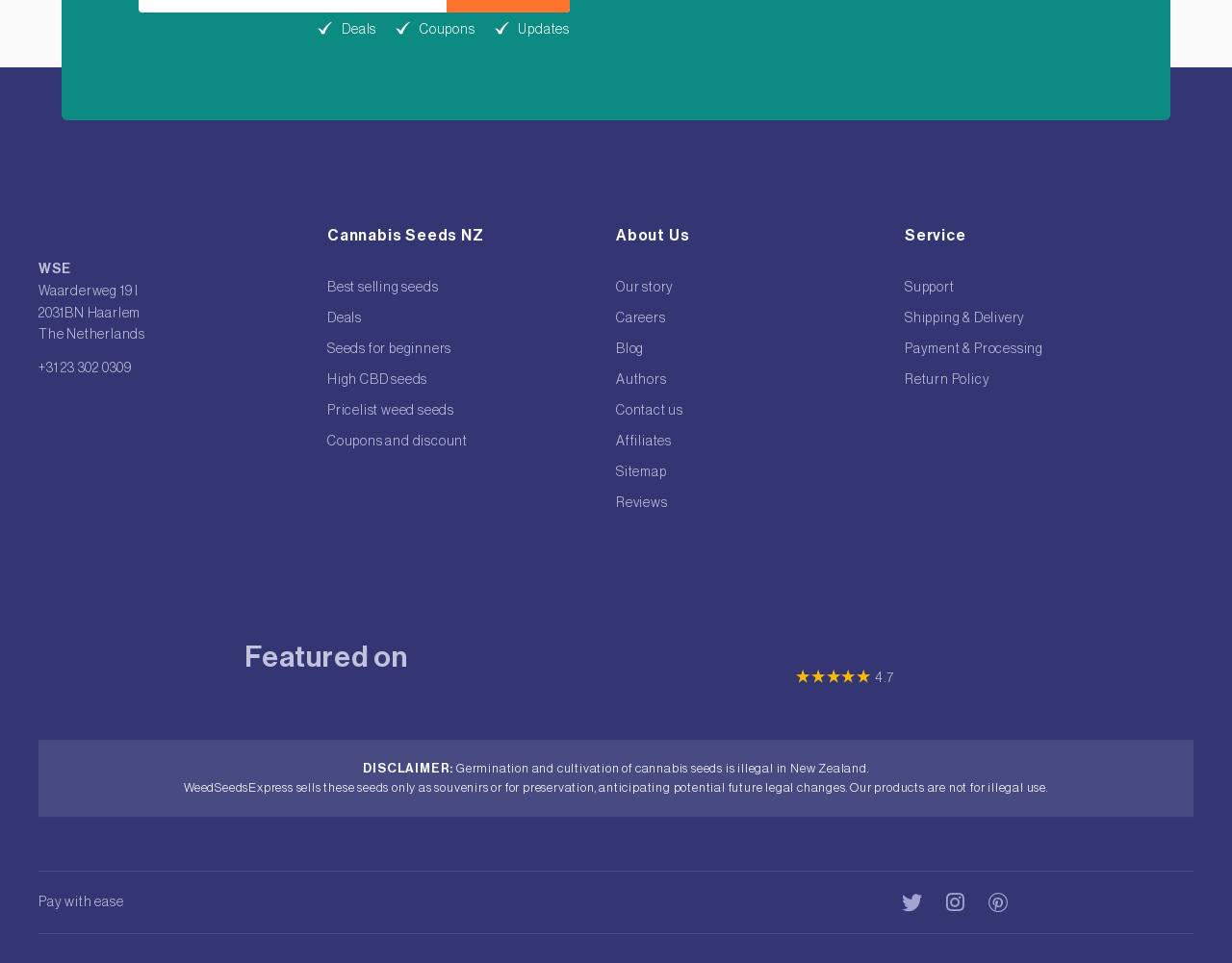Locate the bounding box for the described UI element: "terms of use". Ensure the coordinates are four float numbers between 0 and 1, formatted as [left, top, right, bottom].

None